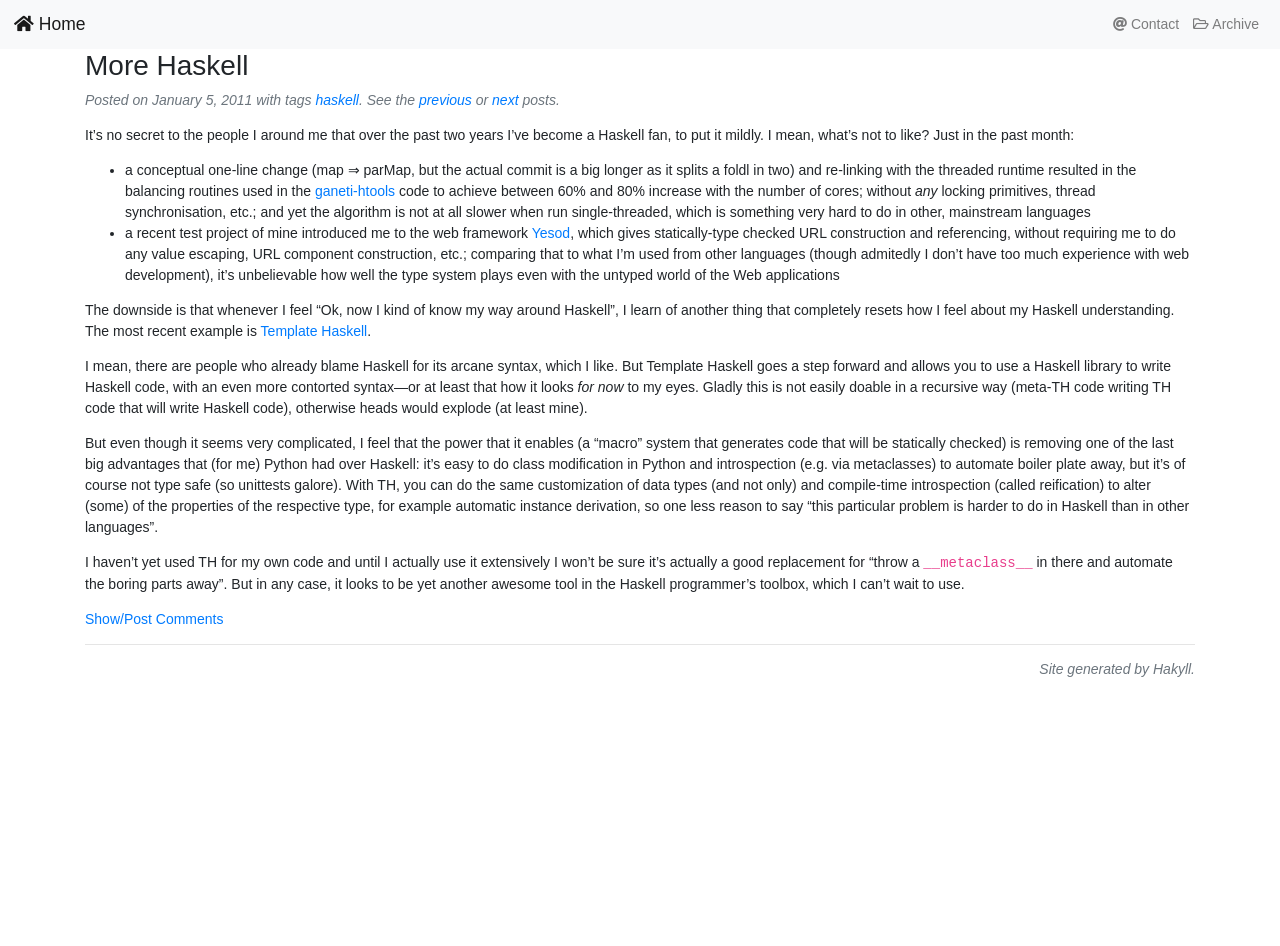Using the description "Show/Post Comments", locate and provide the bounding box of the UI element.

[0.066, 0.645, 0.175, 0.662]